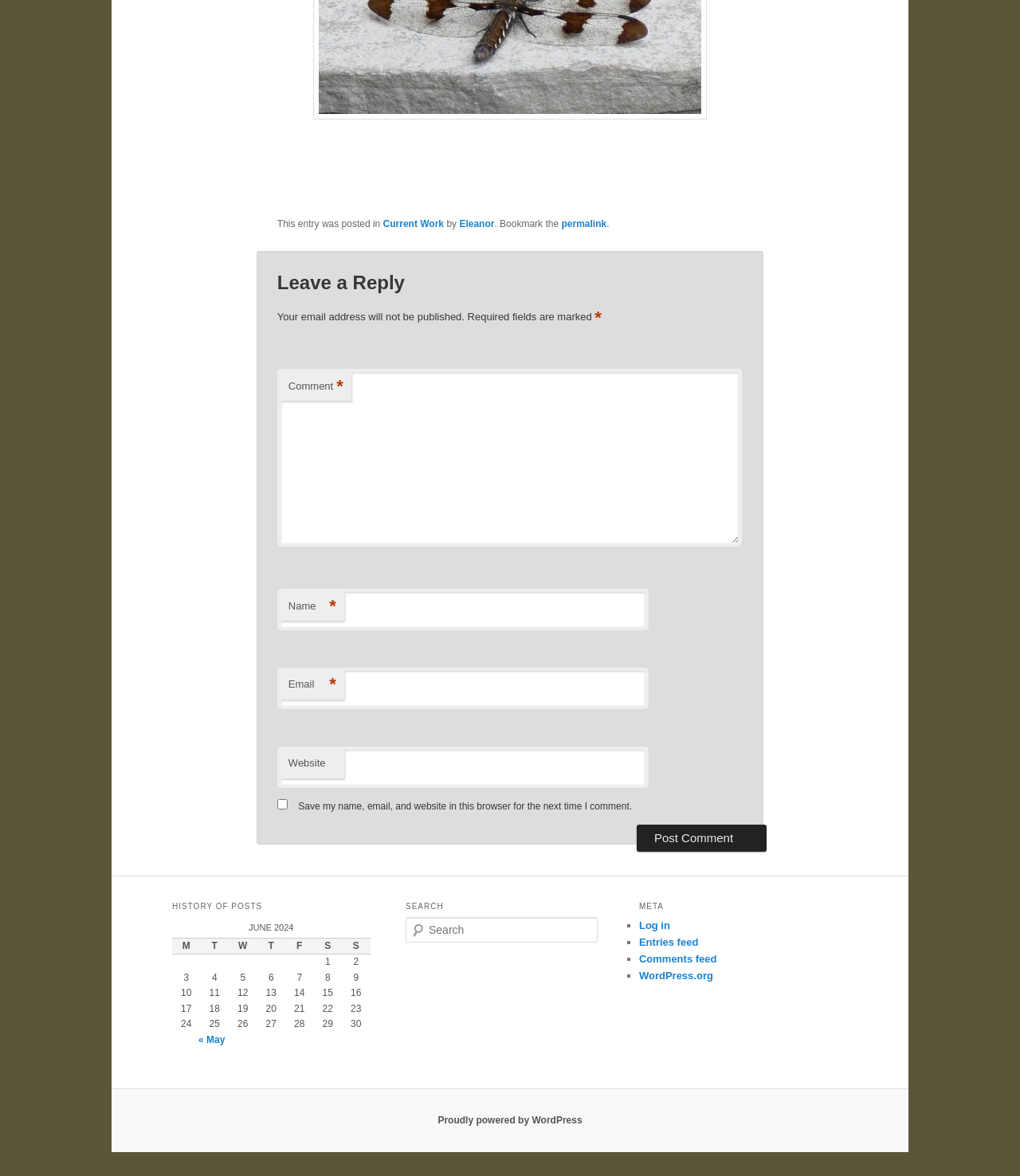Use a single word or phrase to answer the following:
What is the function of the checkbox?

Save user information